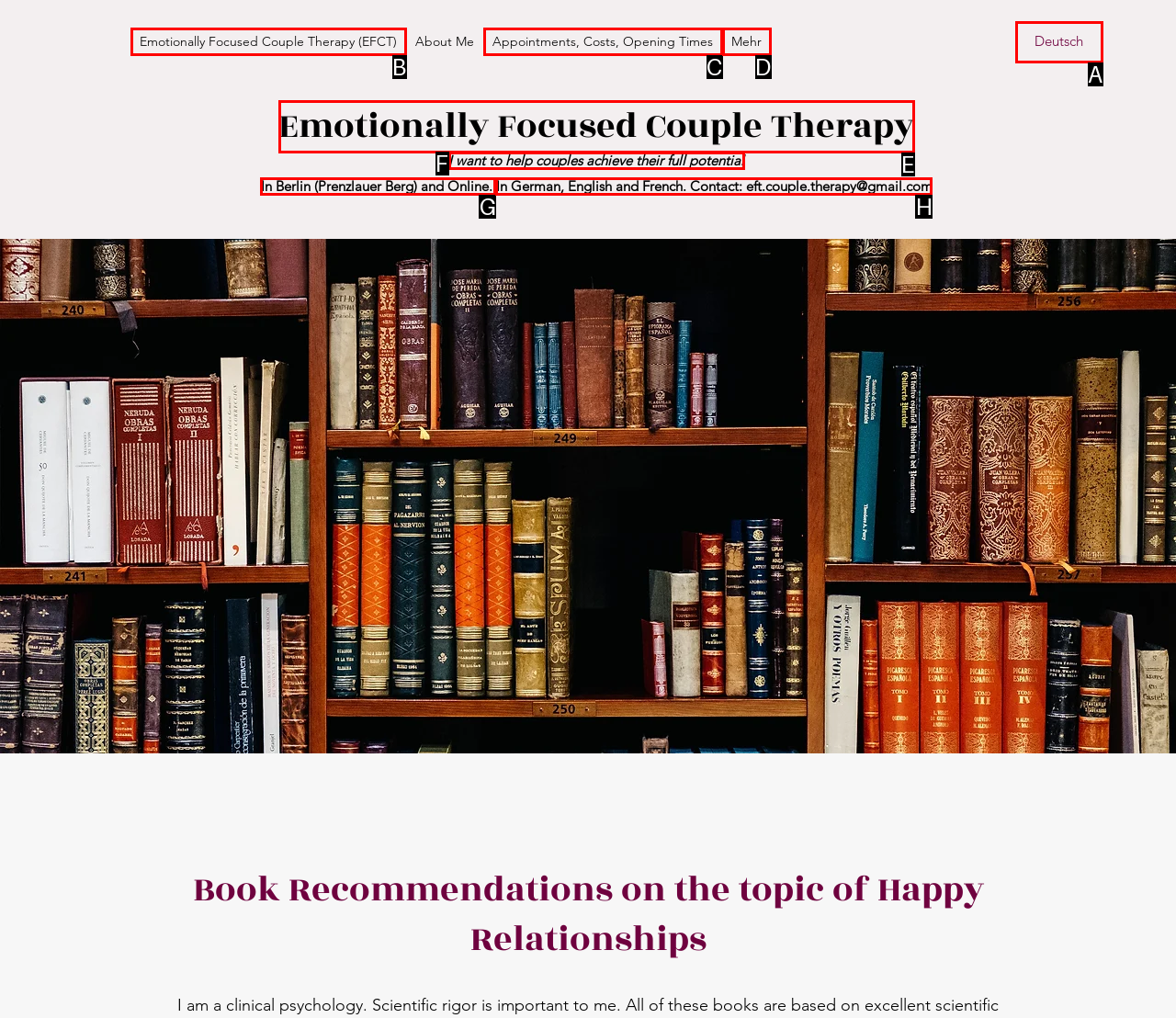Identify the HTML element that matches the description: Emotionally Focused Couple Therapy (EFCT). Provide the letter of the correct option from the choices.

B